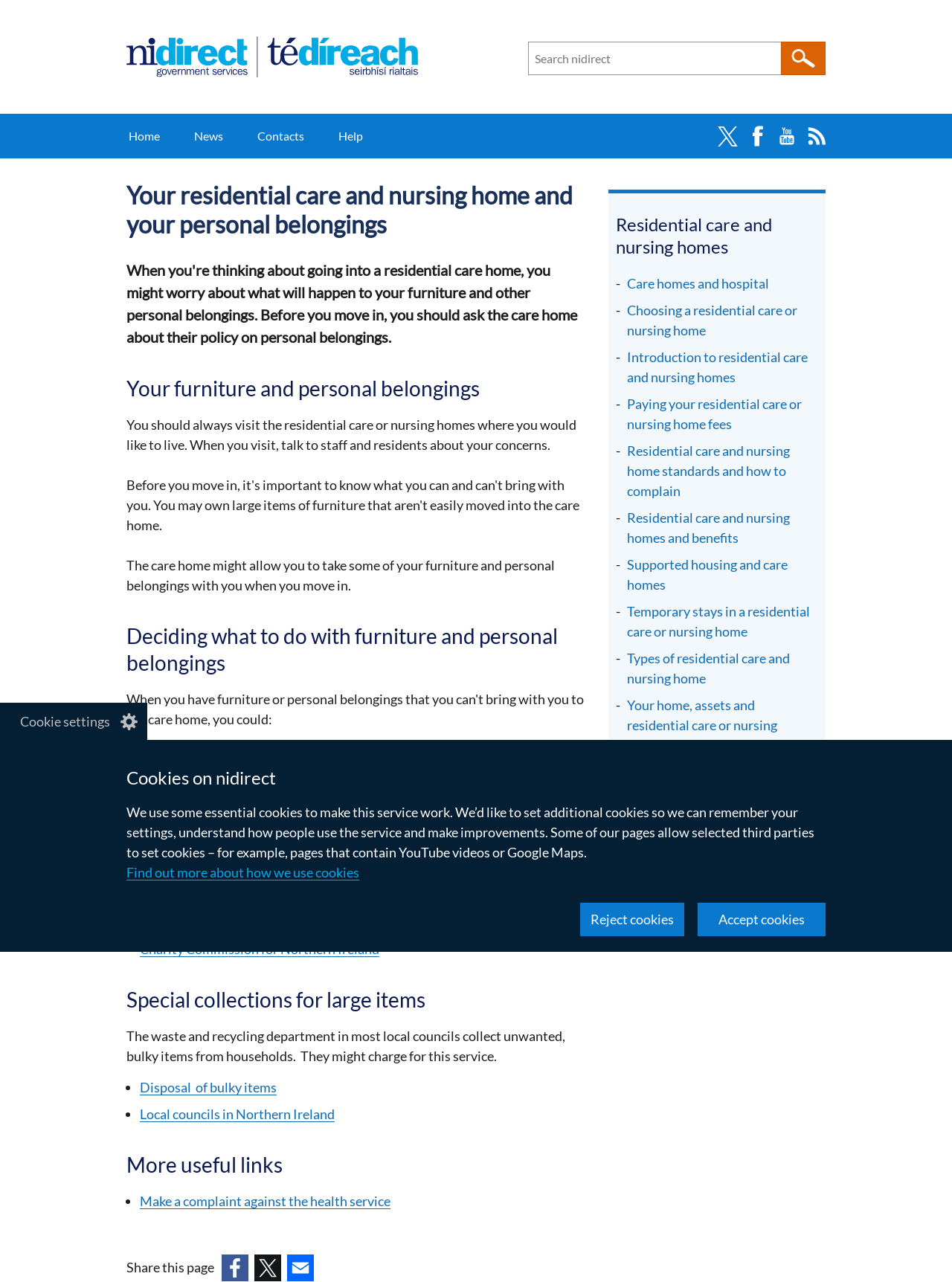Determine the bounding box coordinates of the section to be clicked to follow the instruction: "Search n i direct". The coordinates should be given as four float numbers between 0 and 1, formatted as [left, top, right, bottom].

[0.555, 0.032, 0.867, 0.058]